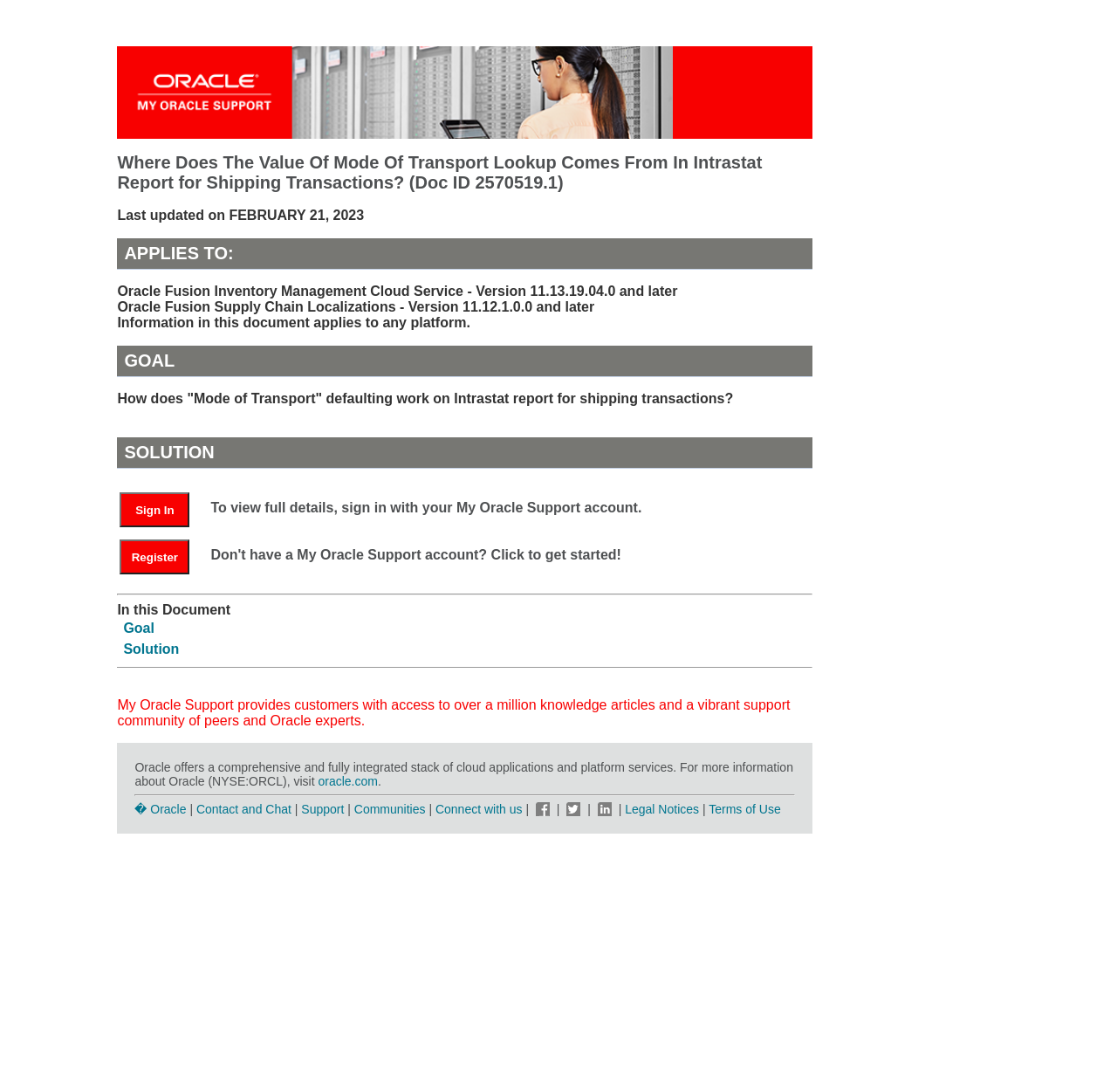Bounding box coordinates are specified in the format (top-left x, top-left y, bottom-right x, bottom-right y). All values are floating point numbers bounded between 0 and 1. Please provide the bounding box coordinate of the region this sentence describes: Connect with us

[0.39, 0.734, 0.471, 0.747]